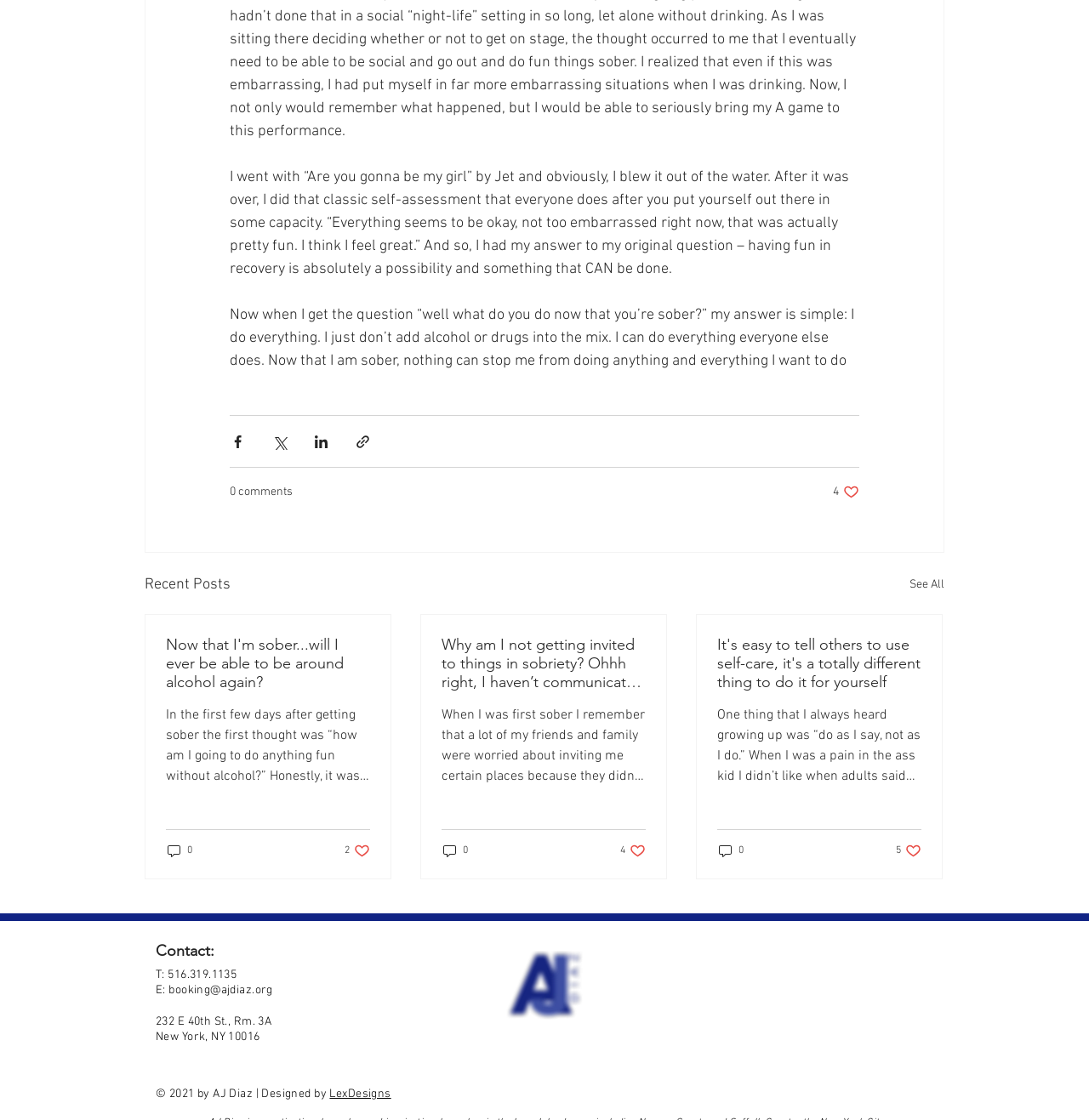Could you find the bounding box coordinates of the clickable area to complete this instruction: "Search for something"?

None